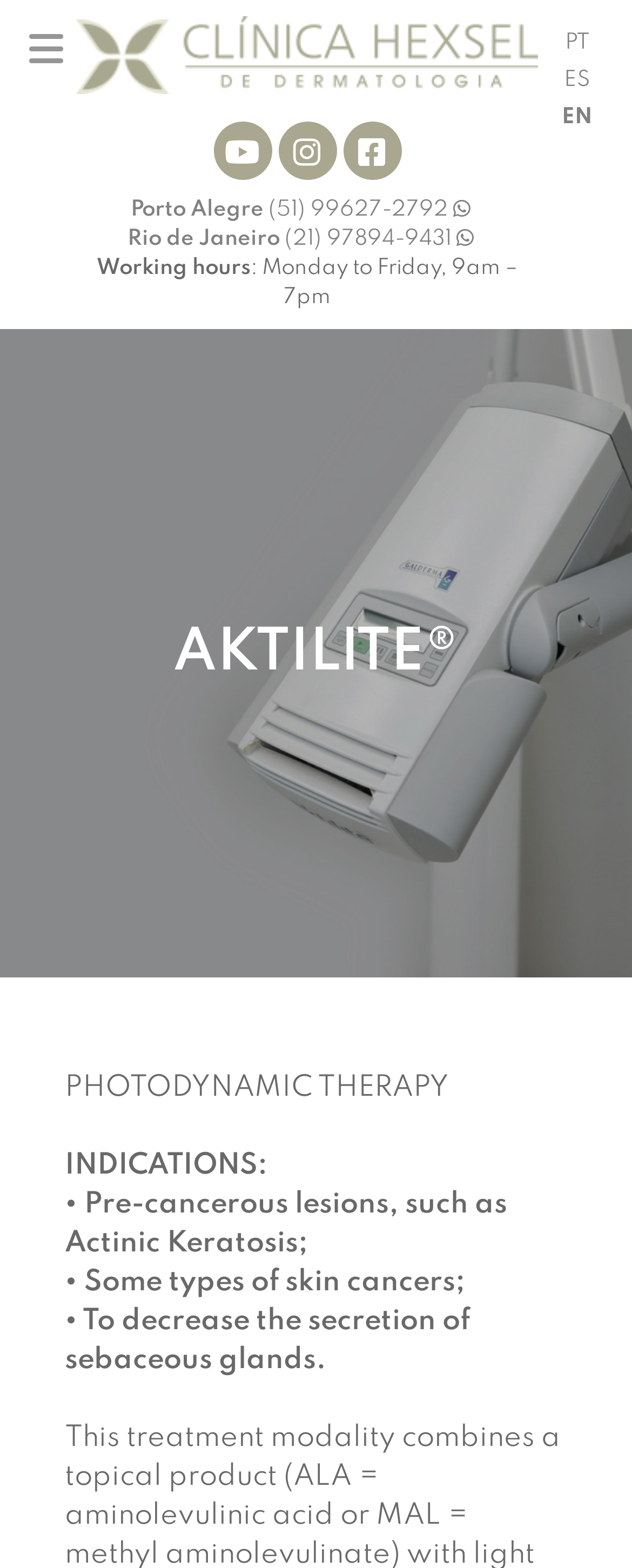Please determine the bounding box coordinates for the element that should be clicked to follow these instructions: "Watch YouTube videos".

[0.355, 0.086, 0.412, 0.111]